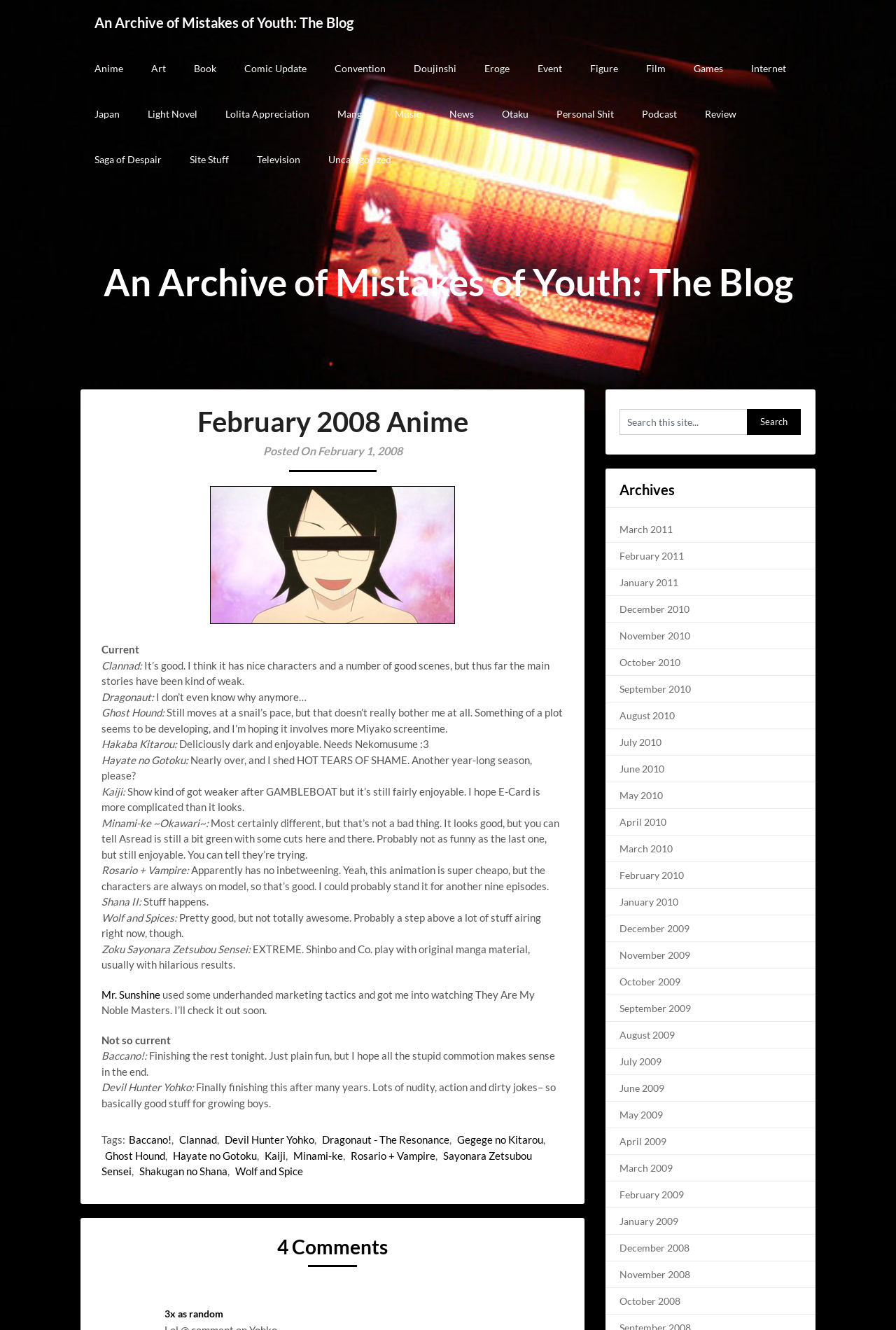Give a concise answer using only one word or phrase for this question:
How many anime titles are mentioned in the blog post?

12